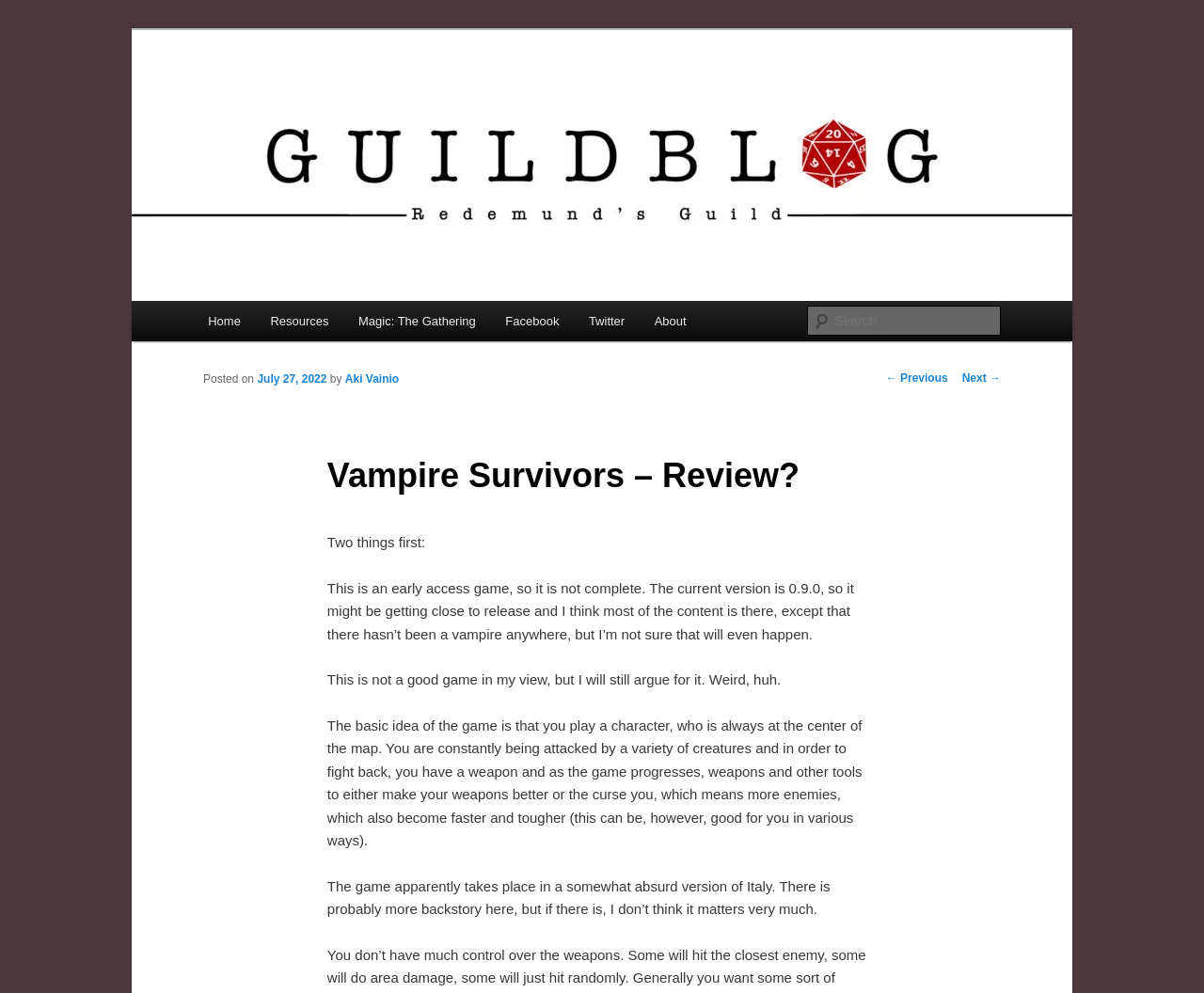Using the provided element description "parent_node: Search name="s" placeholder="Search"", determine the bounding box coordinates of the UI element.

[0.671, 0.308, 0.831, 0.338]